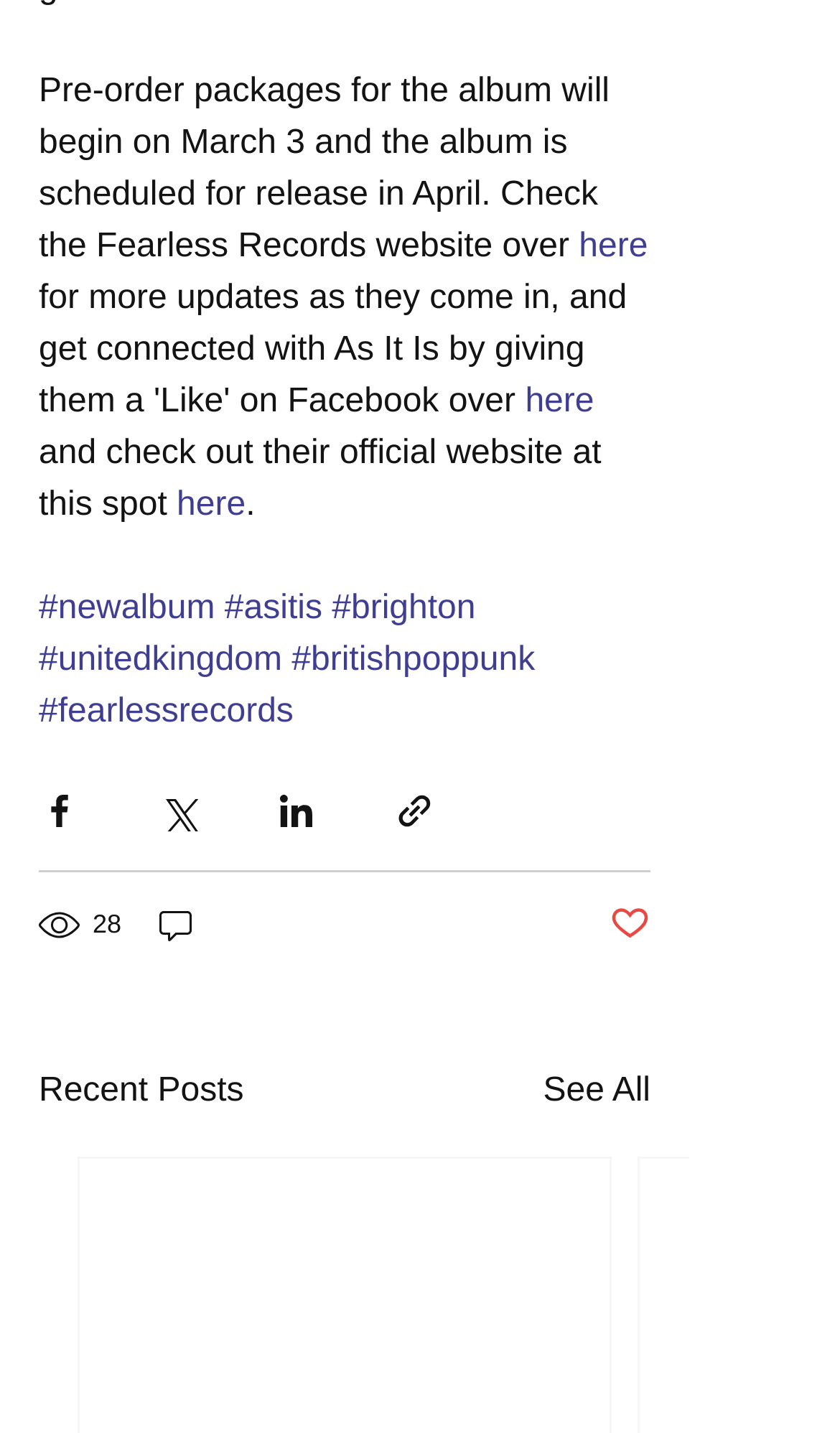What is the release month of the album?
Based on the image, respond with a single word or phrase.

April